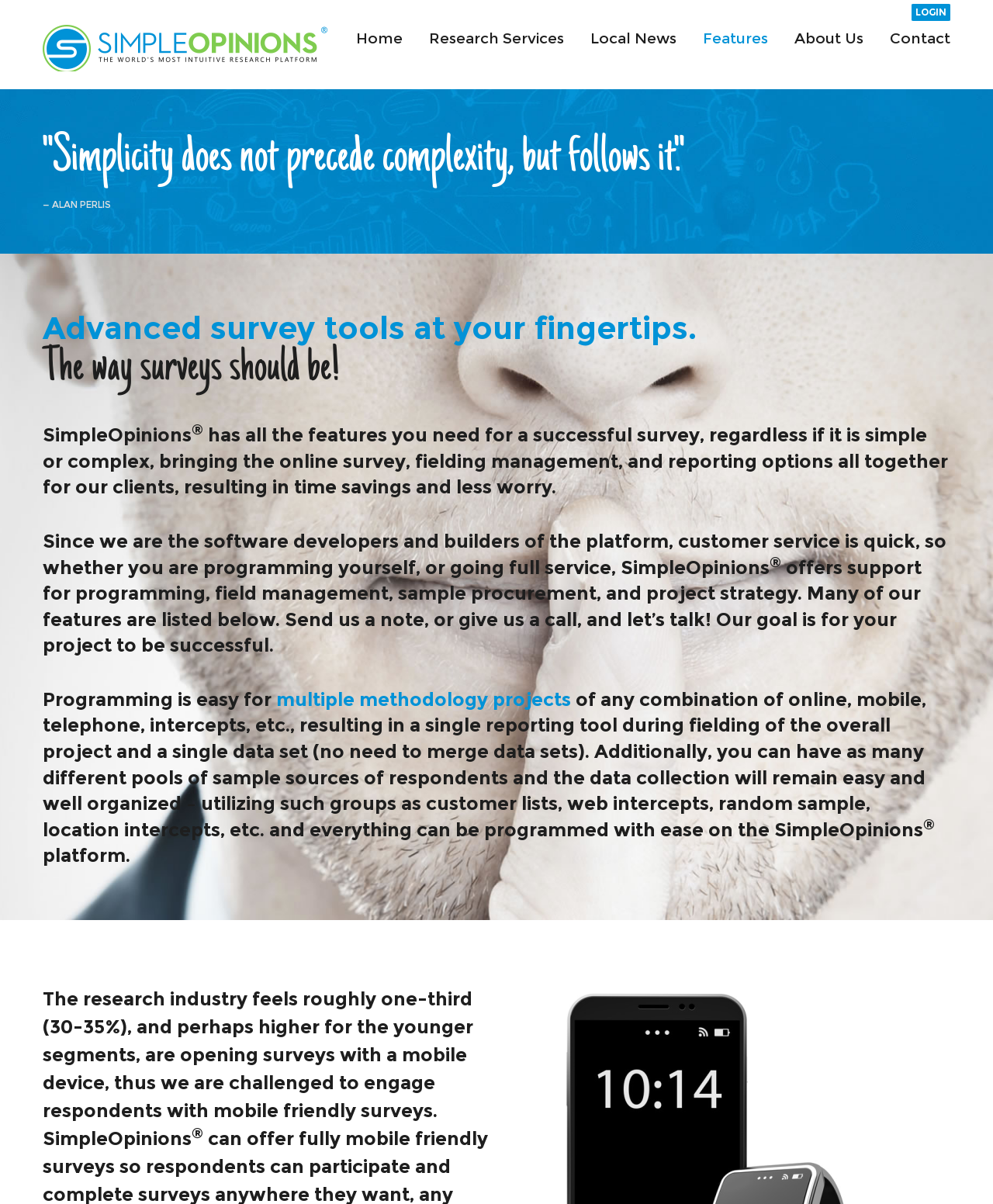Locate the bounding box of the UI element described in the following text: "Contact".

[0.896, 0.026, 0.957, 0.038]